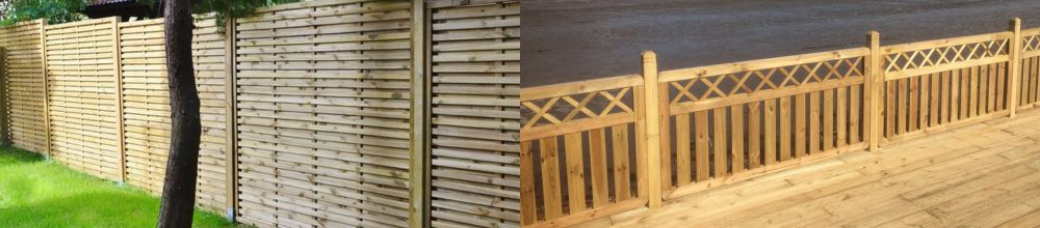Describe the important features and context of the image with as much detail as possible.

The image showcases two distinct types of wooden fencing prominently displayed side by side. On the left, a contemporary horizontal slatted fence runs along a grassy area, providing a sleek and modern appearance. The light-toned wood contrasts beautifully with the green grass and towering tree nearby, enhancing the scene's natural ambiance. 

On the right, a more traditional style of fencing is depicted, featuring vertical planks and decorative lattice accents at the top. This fence is positioned near a wooden decking area, exhibiting a warm and inviting aesthetic. The overall craftsmanship of the wooden panels is evident, indicating durability and a timeless appeal, suitable for enhancing privacy and adding character to outdoor spaces. 

Together, these images illustrate the diverse options available for garden fencing, adding both functionality and style to residential landscapes.